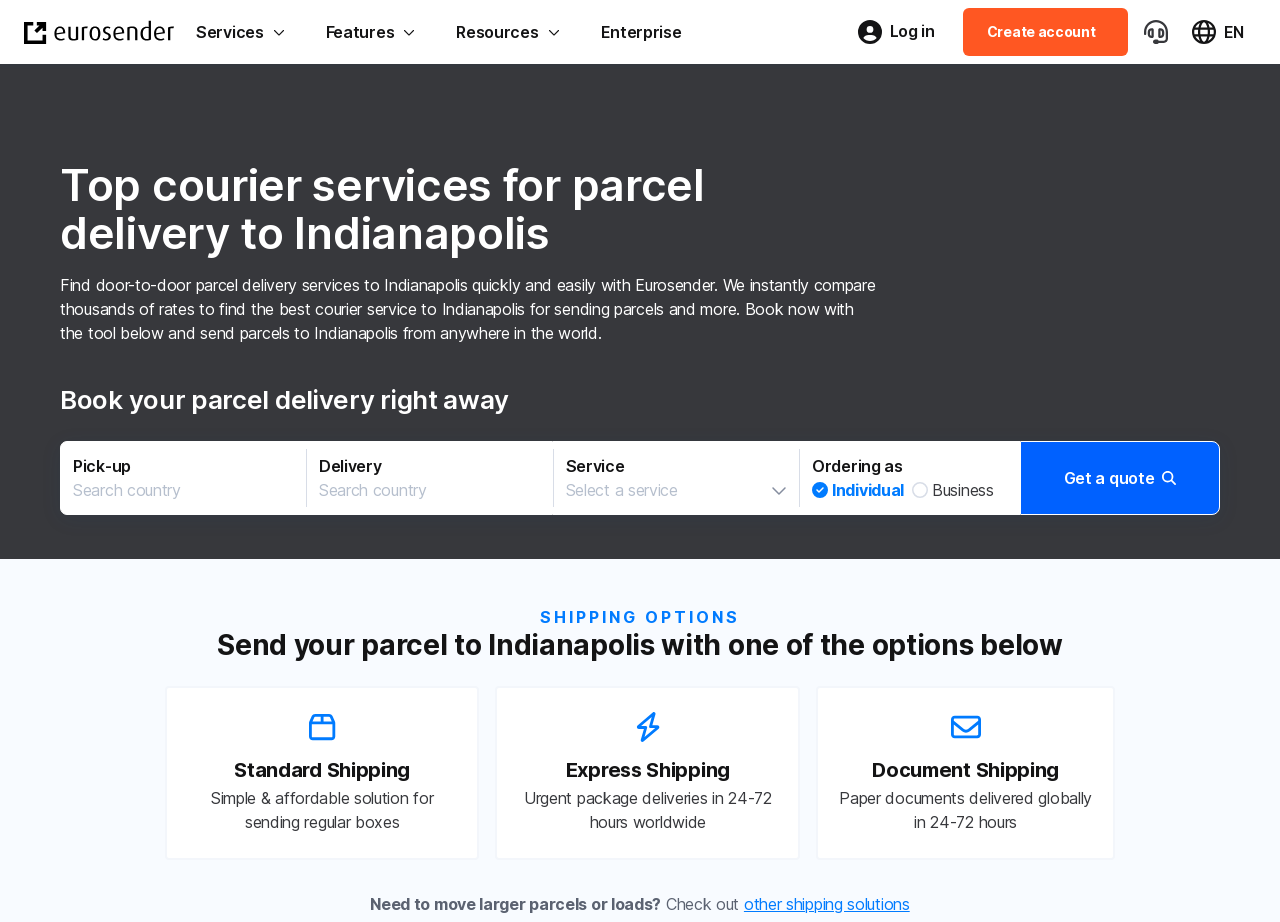Answer the question below with a single word or a brief phrase: 
How many shipping options are available?

Three